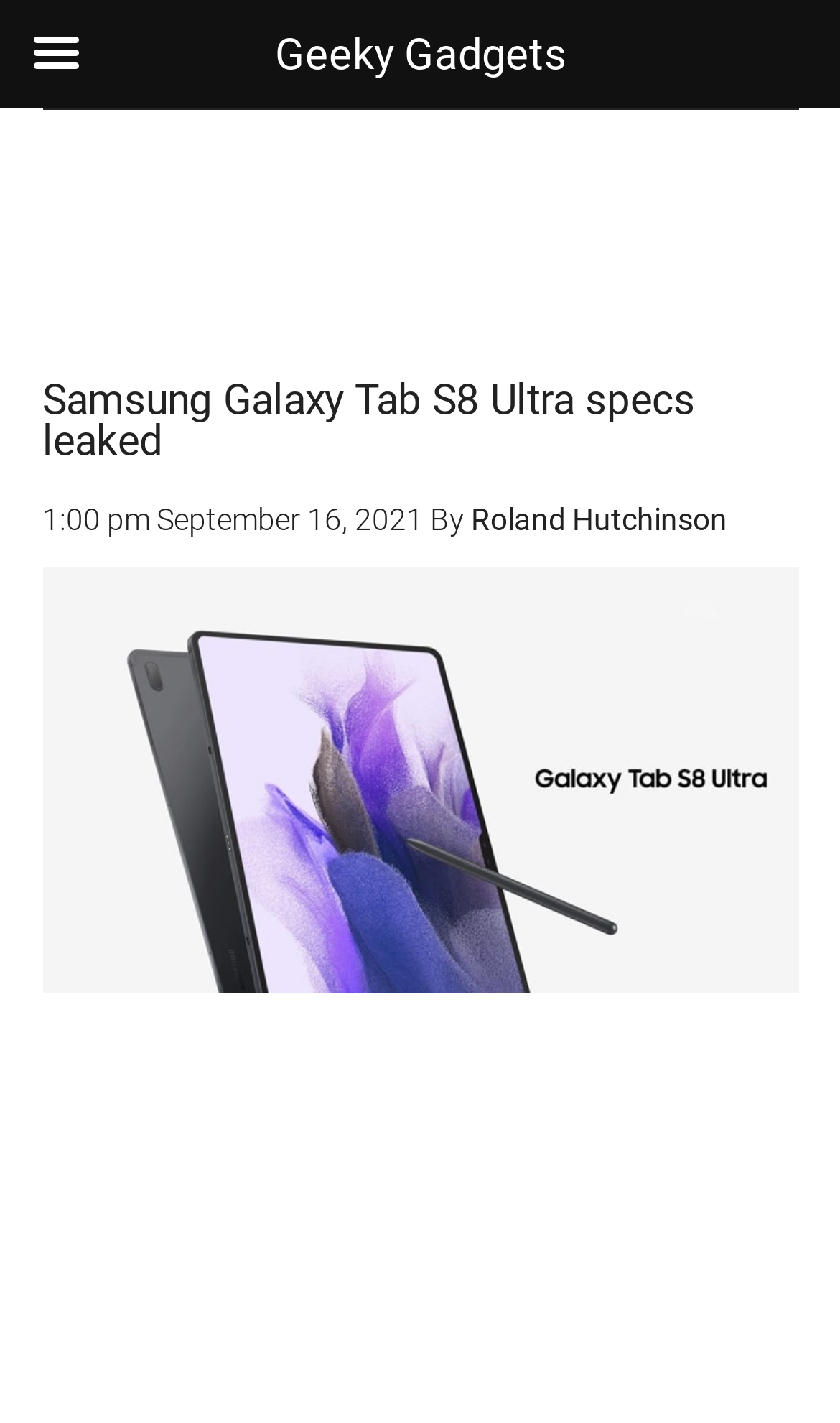Explain in detail what you observe on this webpage.

The webpage is about the Samsung Galaxy Tab S8 Ultra, a new Android tablet from Samsung, with its specifications leaked. At the top left corner, there are four links: "Skip to main content", "Skip to secondary menu", "Skip to primary sidebar", and "Skip to footer". 

Below these links, there is a header section that spans almost the entire width of the page. Within this header, there is a heading that reads "Samsung Galaxy Tab S8 Ultra specs leaked". To the right of the heading, there are two time elements, one showing the time "1:00 pm" and the other showing the date "September 16, 2021". Next to the date, there is a text "By" followed by a link to the author "Roland Hutchinson".

Below the header section, there is a large image of the Samsung Galaxy Tab S8 Ultra, which occupies most of the page width. 

At the top right corner, there is a link to "Geeky Gadgets".